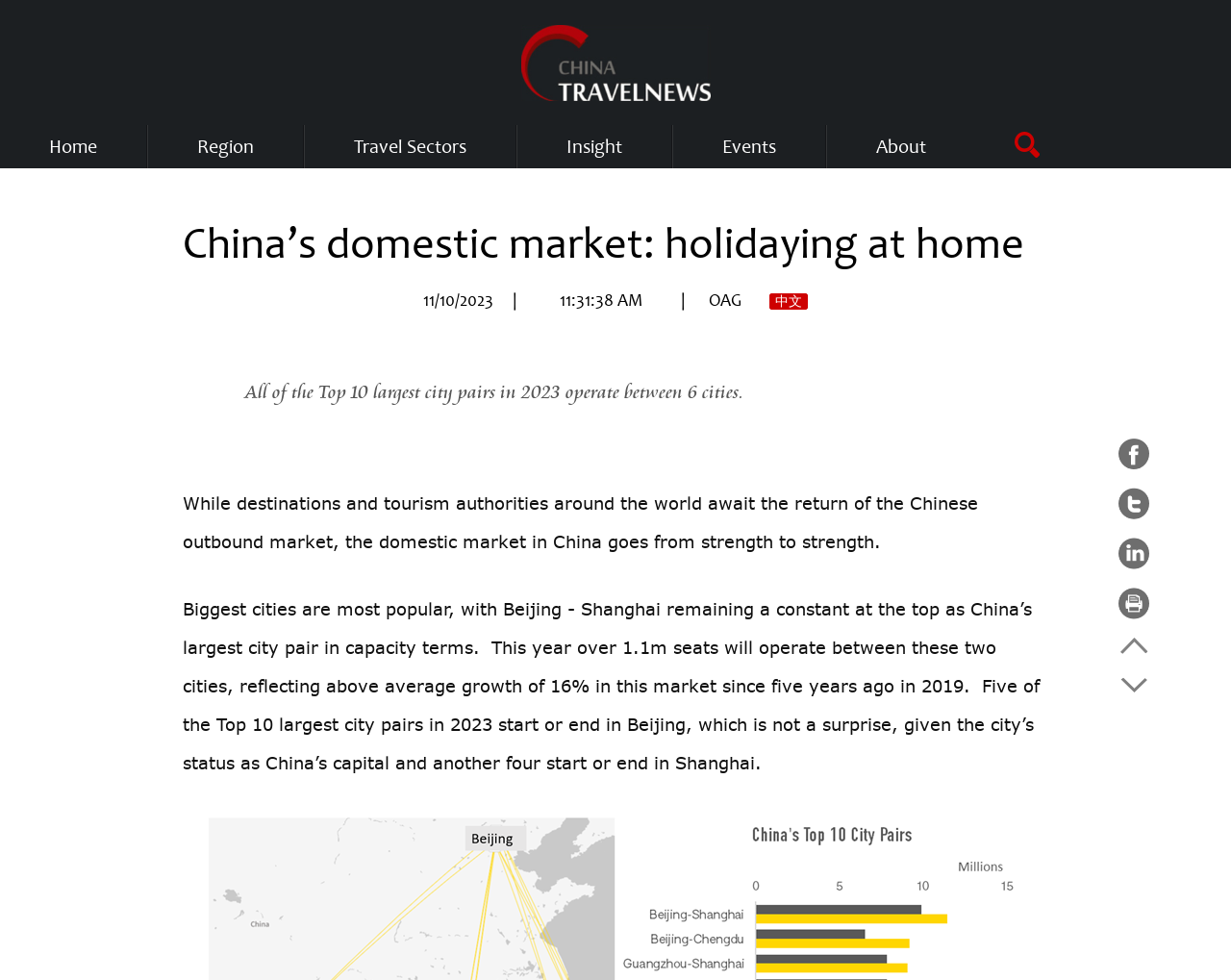Please find the bounding box for the UI element described by: "中文".

[0.625, 0.299, 0.656, 0.316]